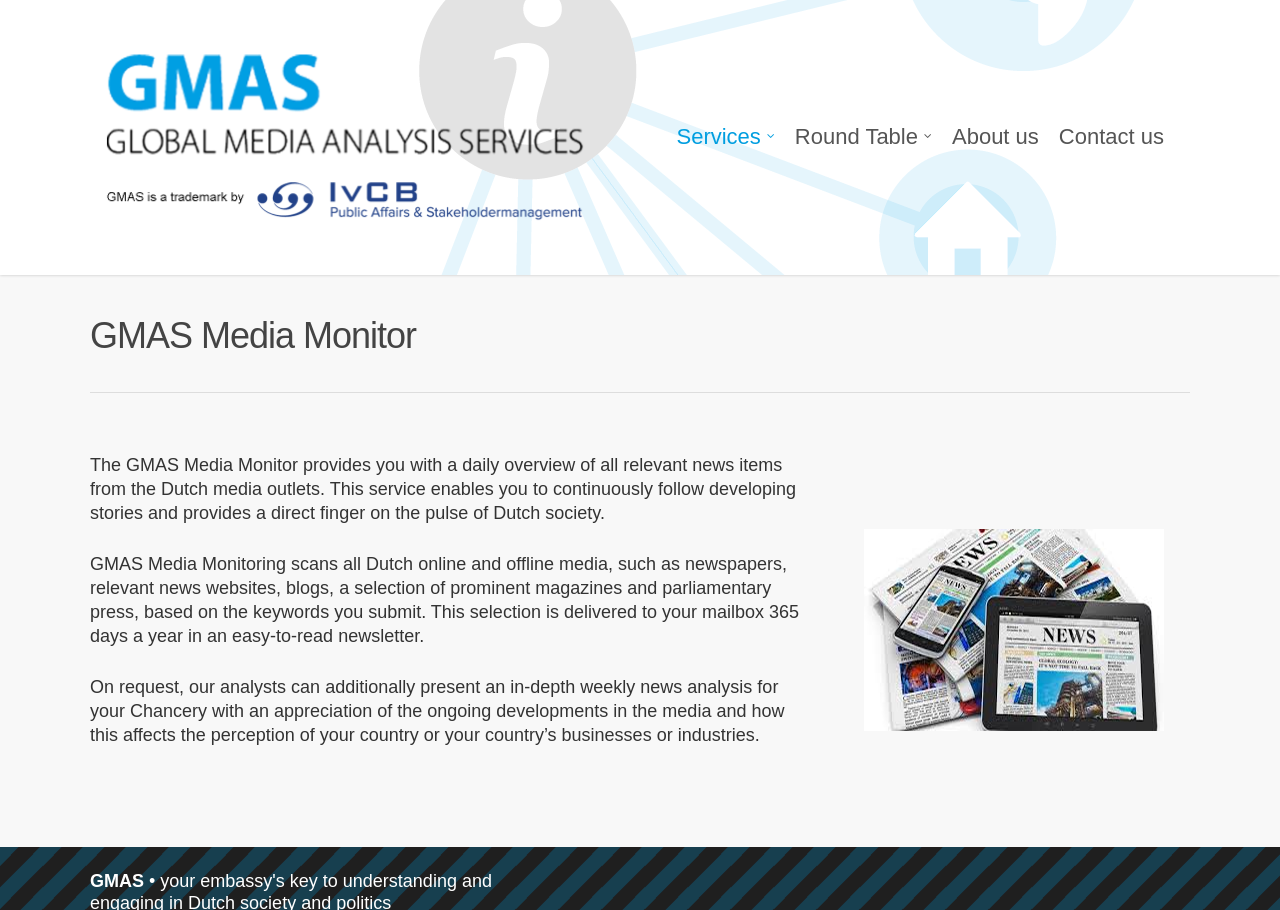Provide the bounding box coordinates of the HTML element this sentence describes: "Services". The bounding box coordinates consist of four float numbers between 0 and 1, i.e., [left, top, right, bottom].

[0.522, 0.055, 0.613, 0.302]